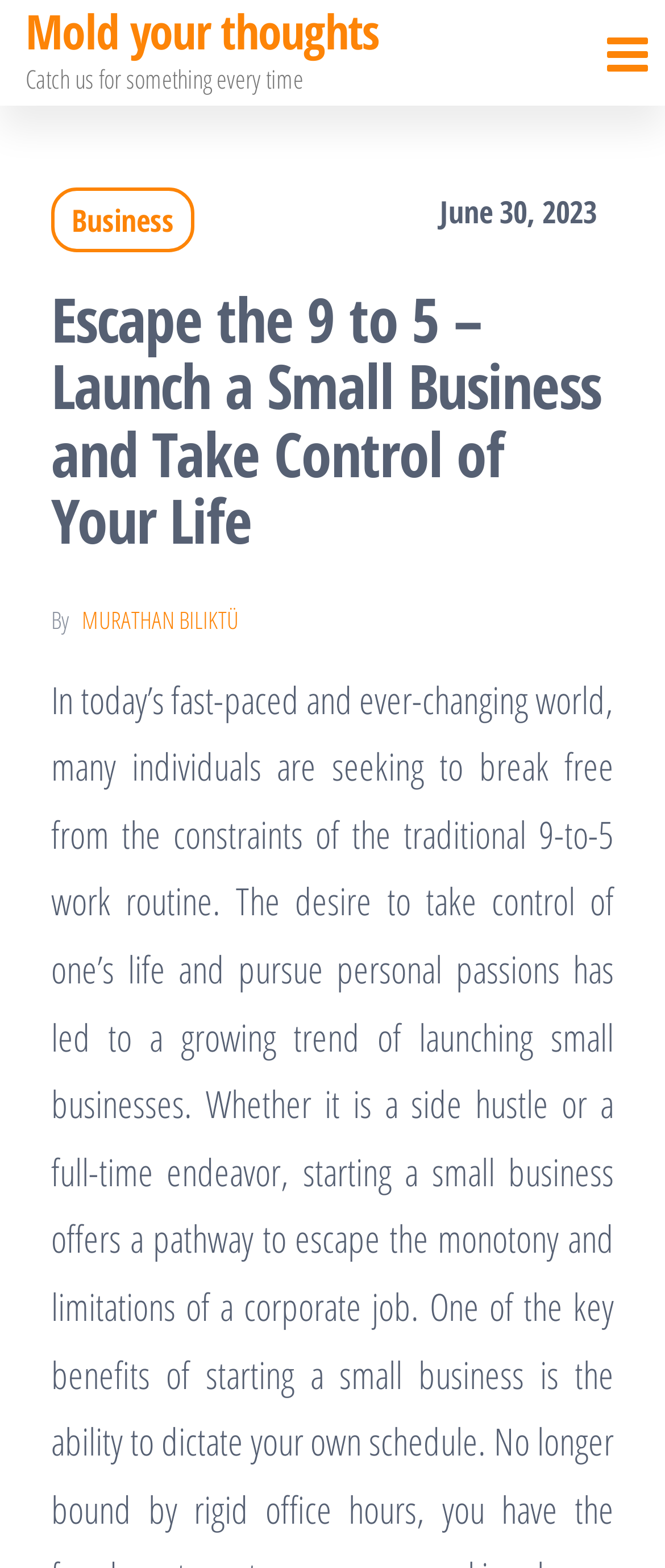Please give a one-word or short phrase response to the following question: 
Who is the author of the article?

MURATHAN BILIKTÜ